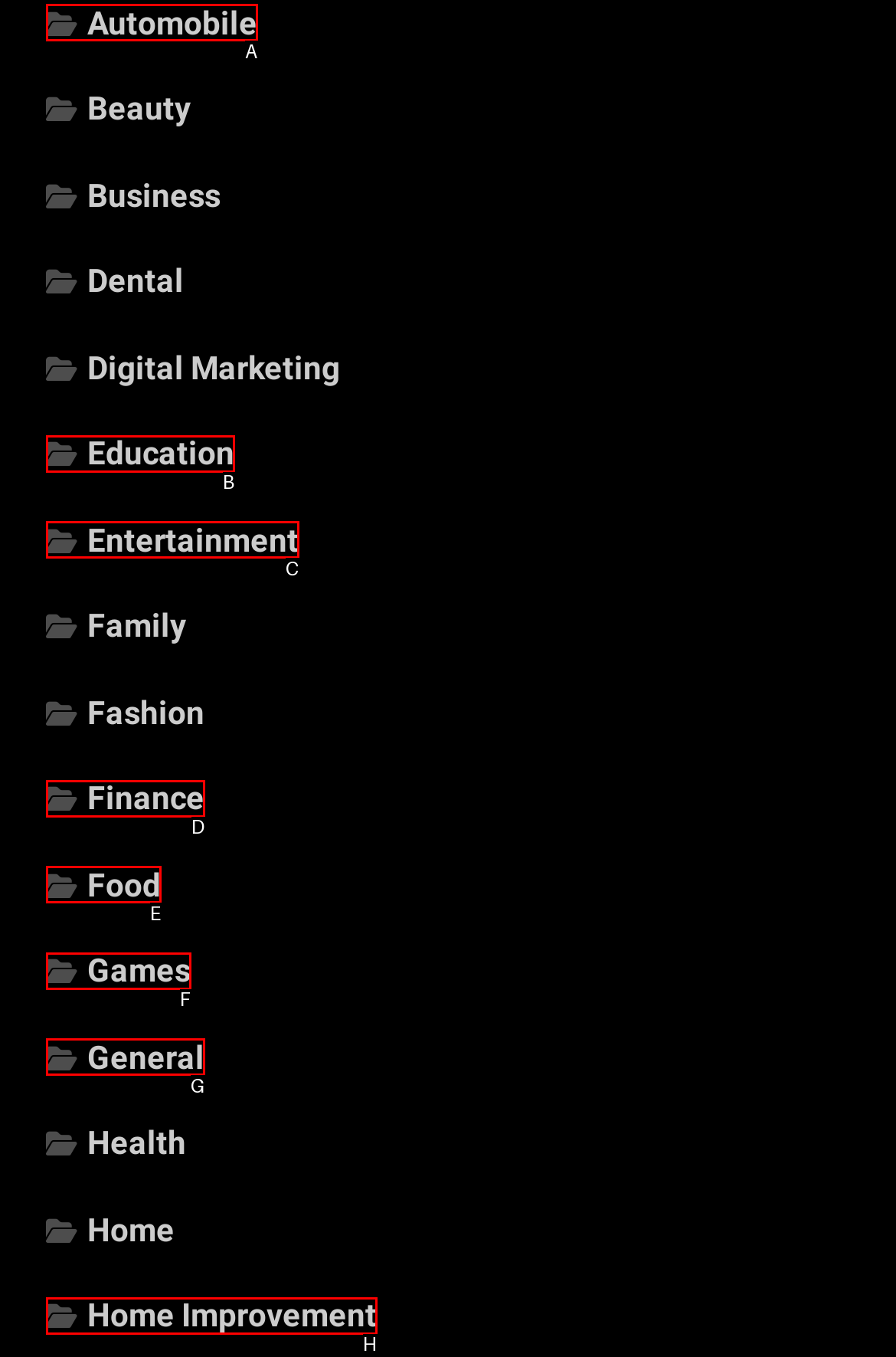Which option corresponds to the following element description: Entertainment?
Please provide the letter of the correct choice.

C